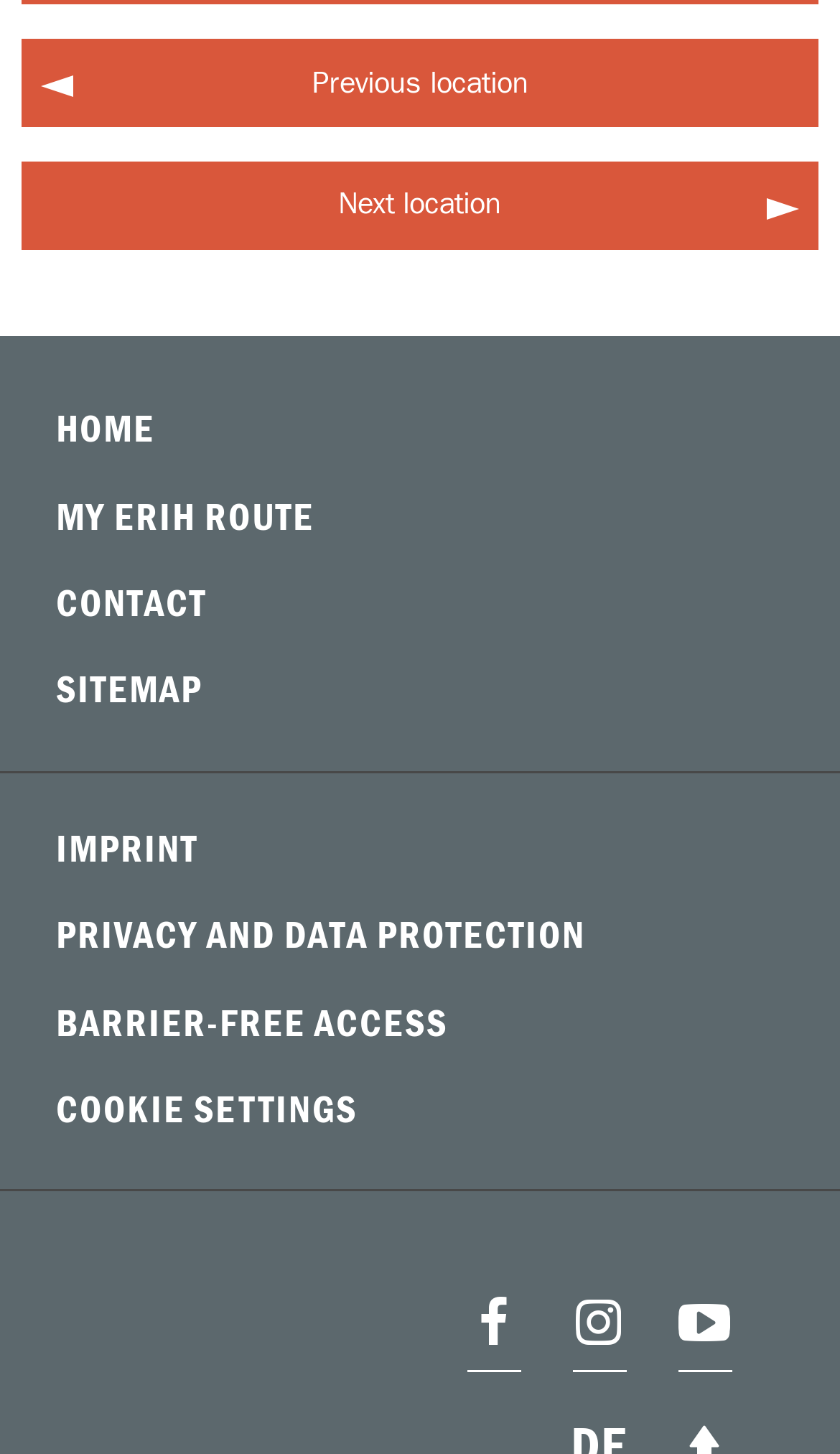Find the bounding box coordinates of the element to click in order to complete the given instruction: "visit my erih route."

[0.026, 0.327, 0.974, 0.386]